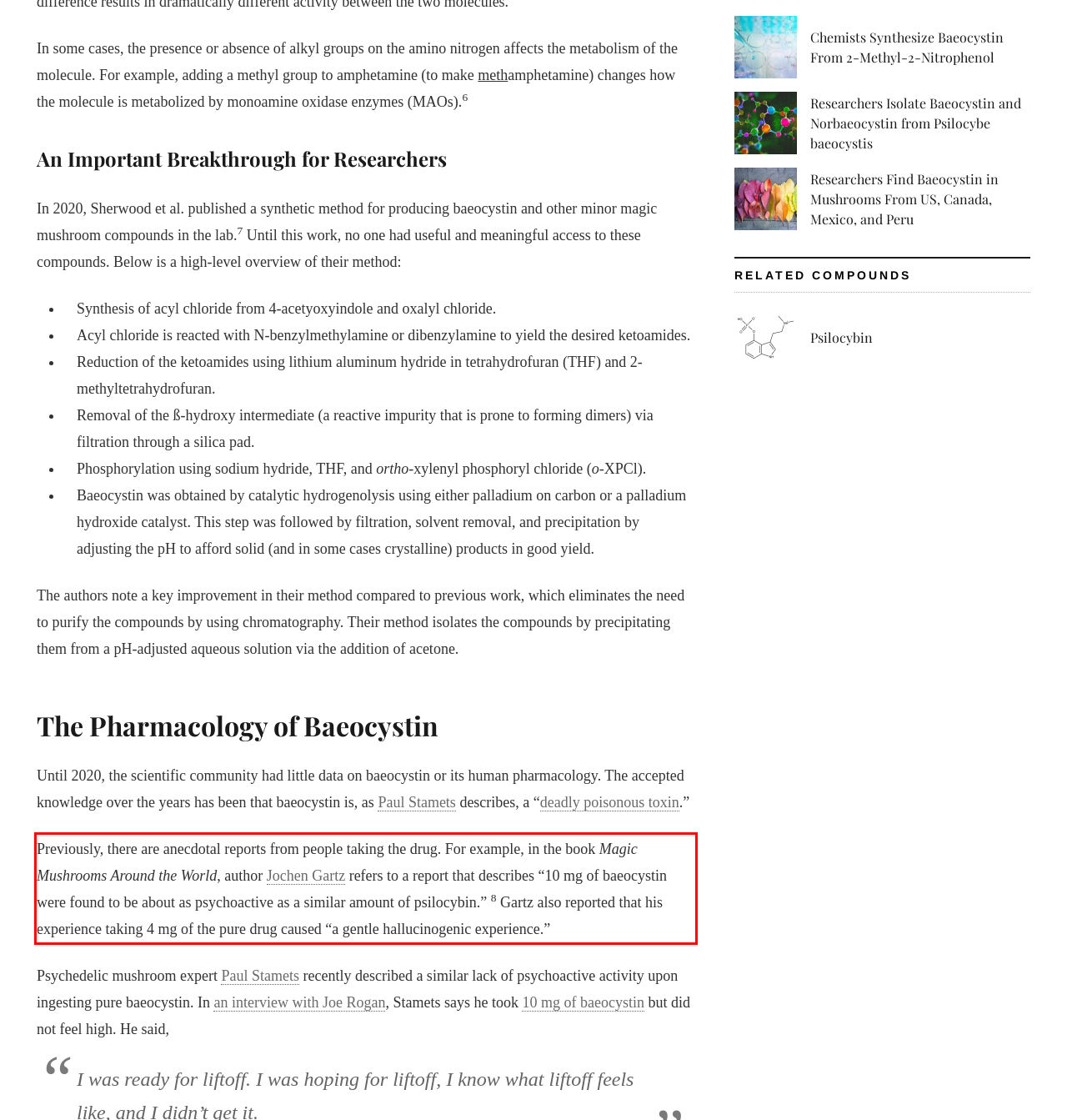Analyze the screenshot of a webpage where a red rectangle is bounding a UI element. Extract and generate the text content within this red bounding box.

Previously, there are anecdotal reports from people taking the drug. For example, in the book Magic Mushrooms Around the World, author Jochen Gartz refers to a report that describes “10 mg of baeocystin were found to be about as psychoactive as a similar amount of psilocybin.” 8 Gartz also reported that his experience taking 4 mg of the pure drug caused “a gentle hallucinogenic experience.”